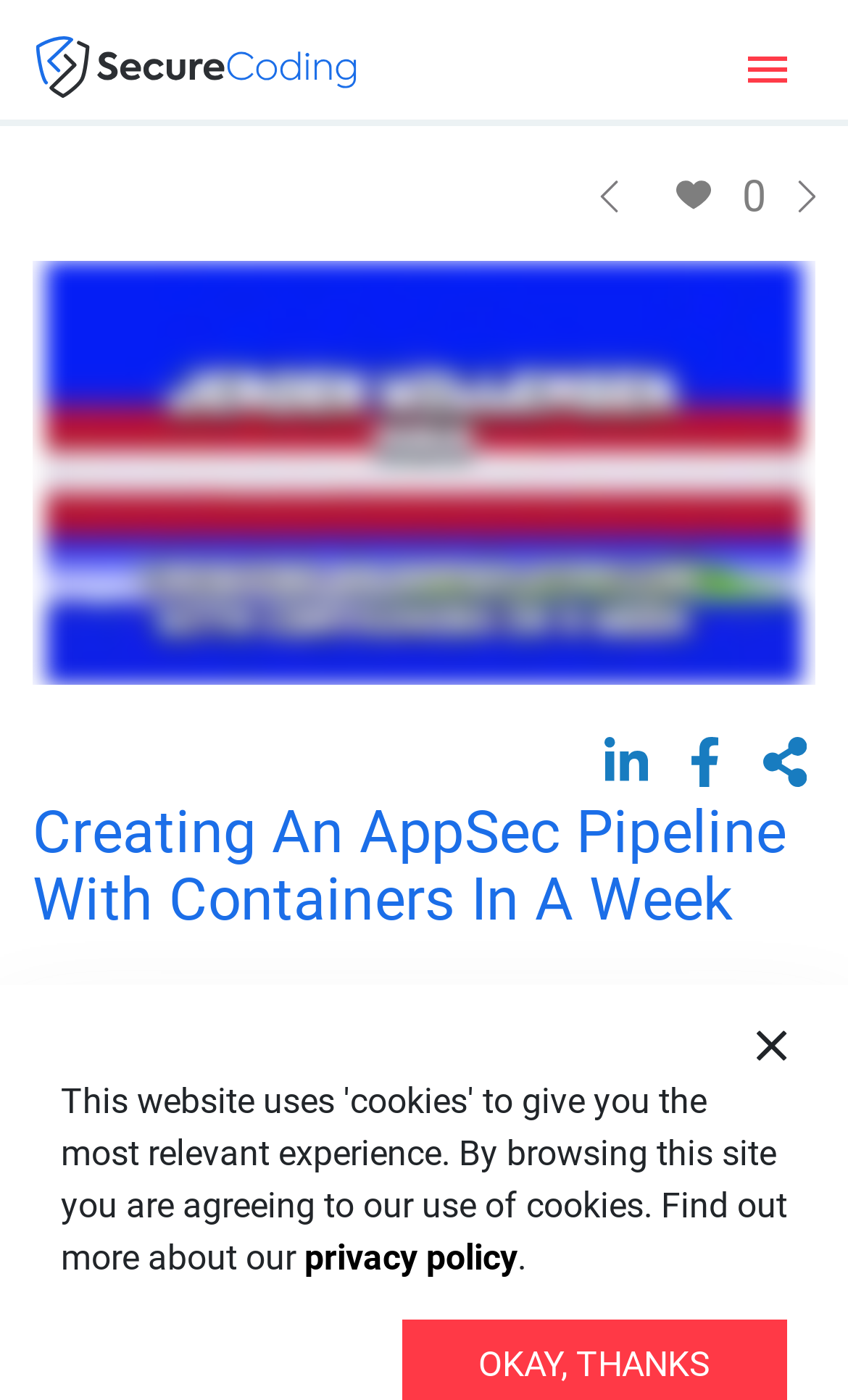What is the speaker's name?
Respond to the question with a single word or phrase according to the image.

Jeroen Willernsen